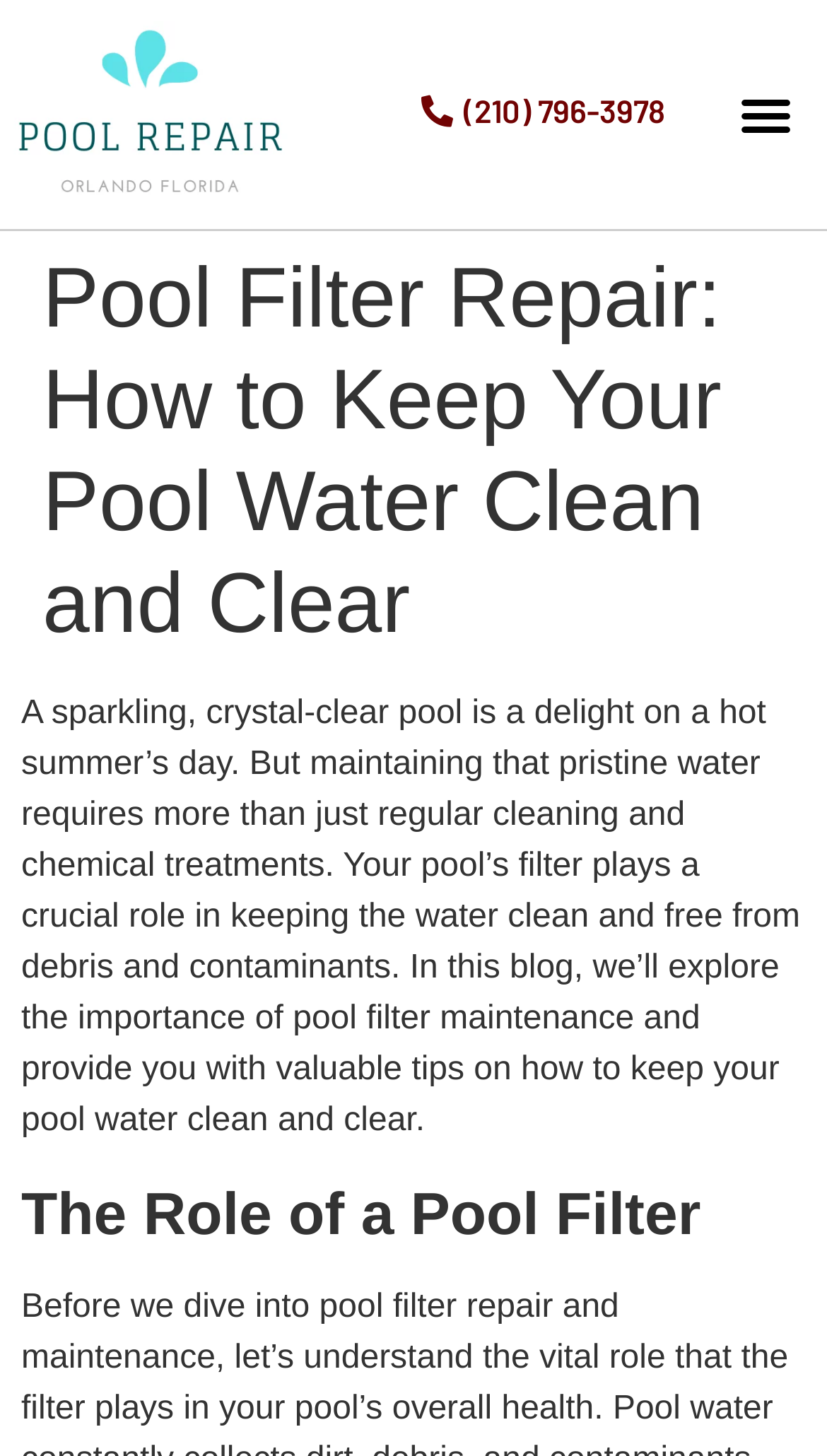Identify and provide the text content of the webpage's primary headline.

Pool Filter Repair: How to Keep Your Pool Water Clean and Clear